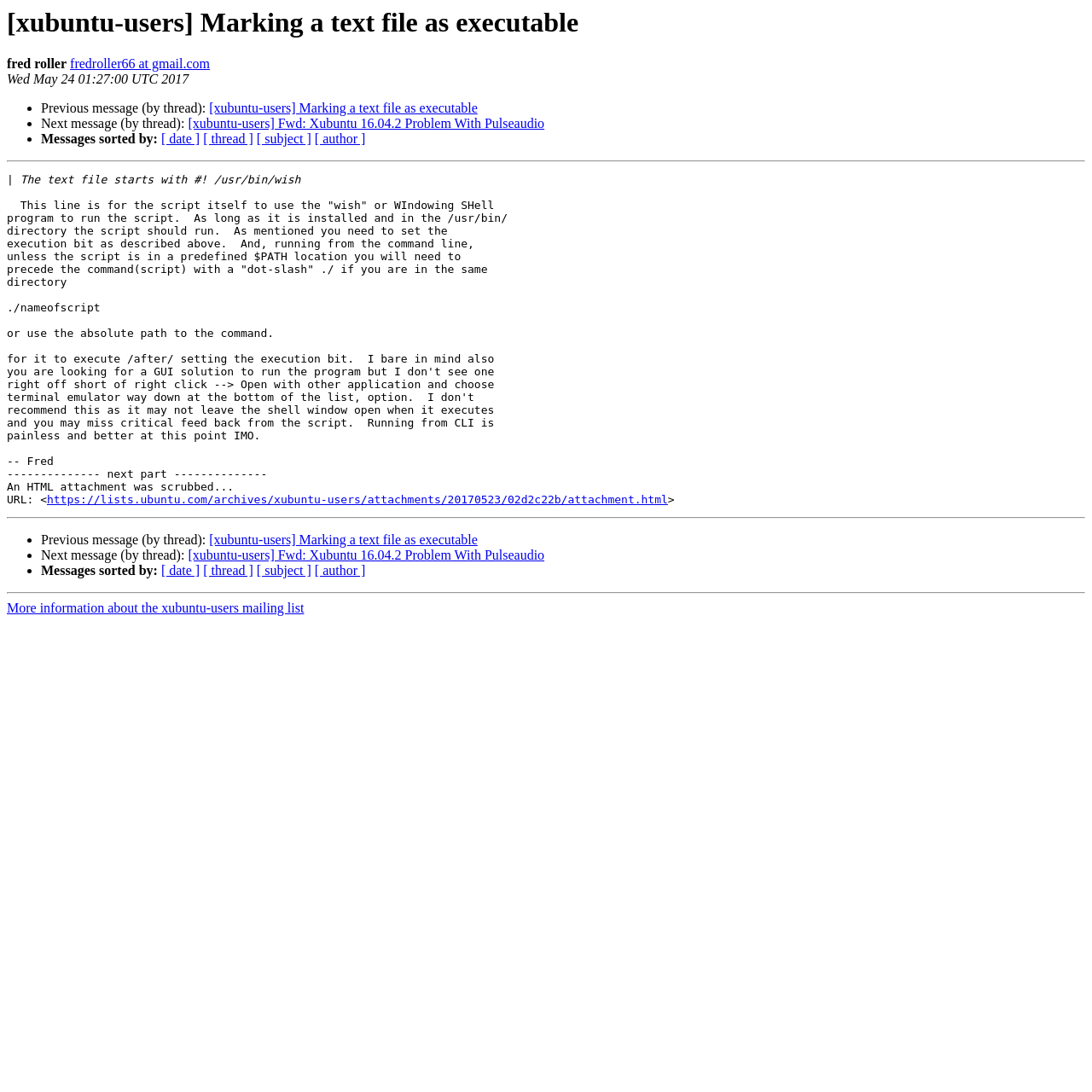Give a short answer using one word or phrase for the question:
Who is the author of the message?

Fred